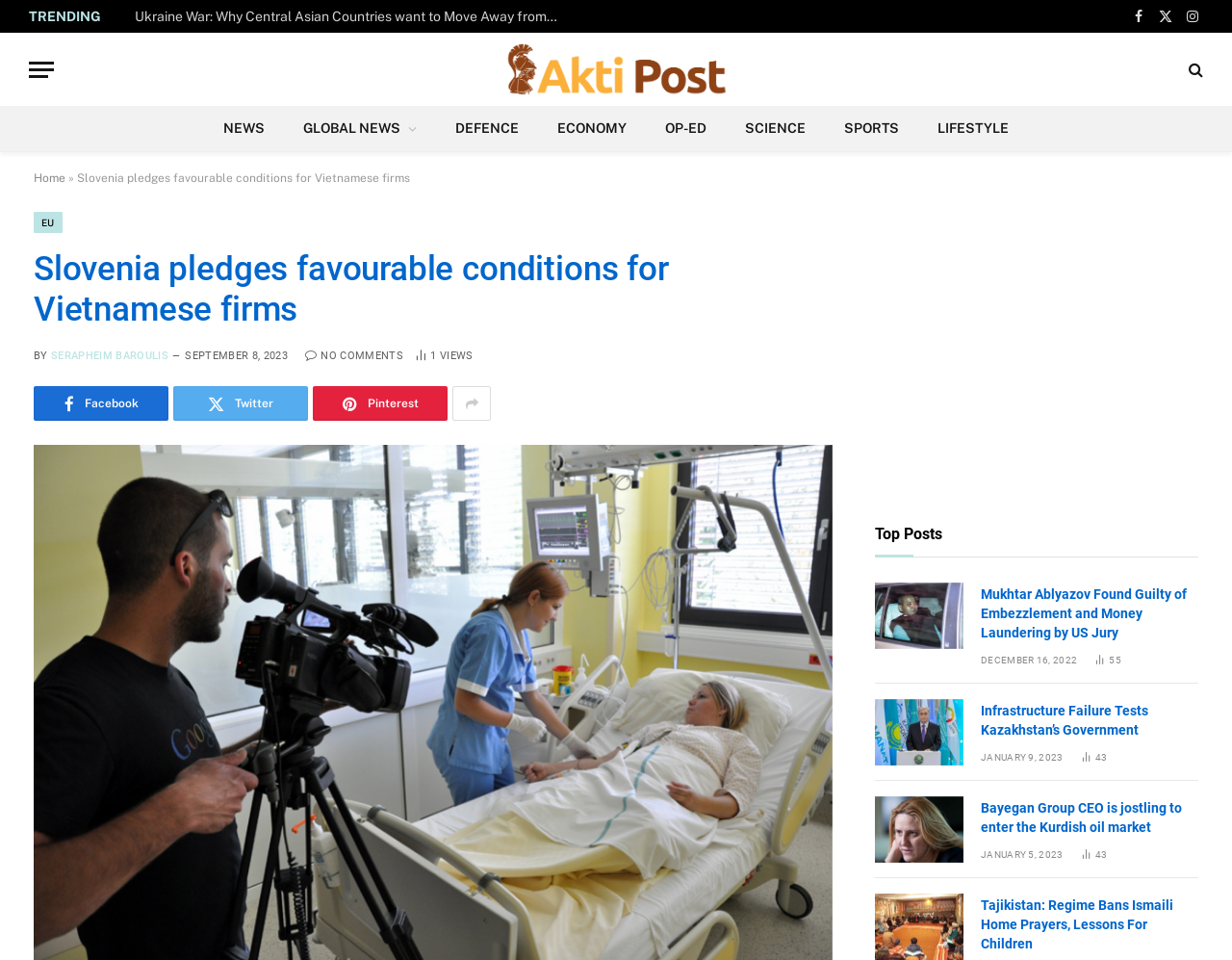Determine the bounding box coordinates of the clickable region to carry out the instruction: "View the top posts".

[0.71, 0.547, 0.765, 0.566]